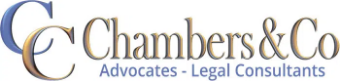Please provide a short answer using a single word or phrase for the question:
What services does Chambers & Co provide?

Legal services